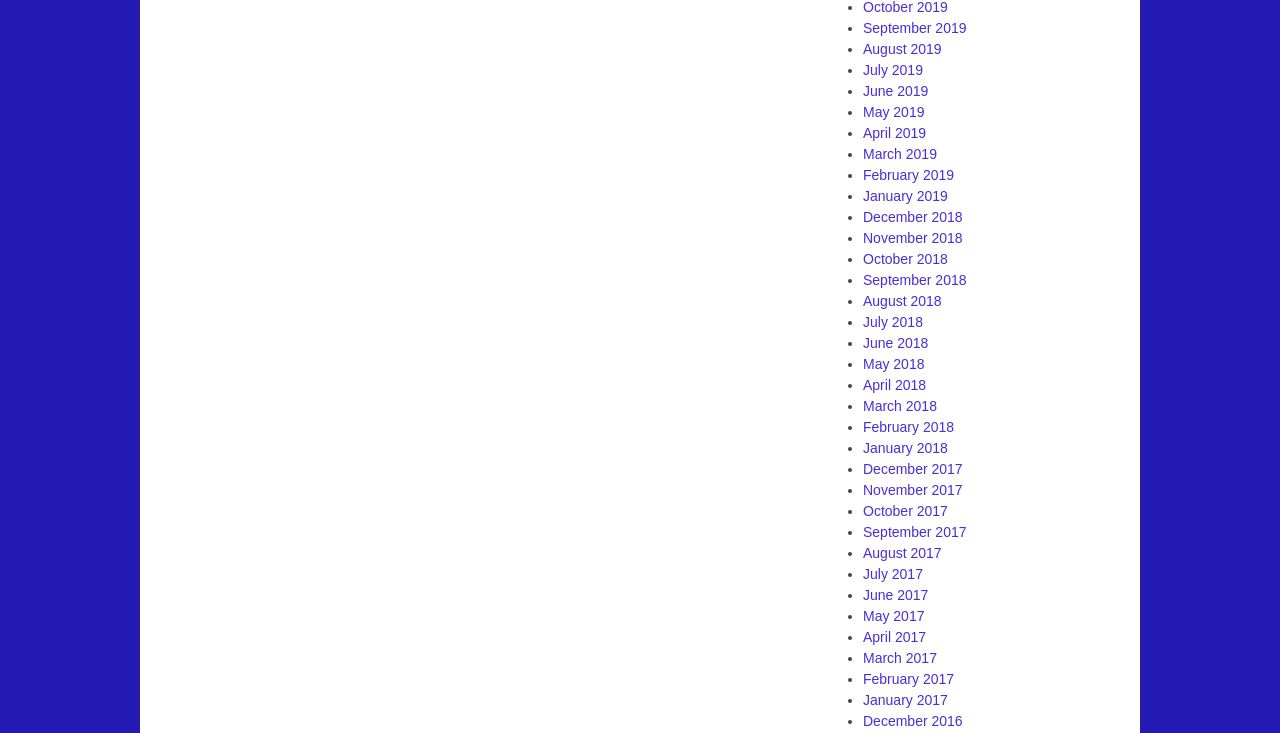Please locate the clickable area by providing the bounding box coordinates to follow this instruction: "Read the post 'BRACE FOR IMPACT'".

None